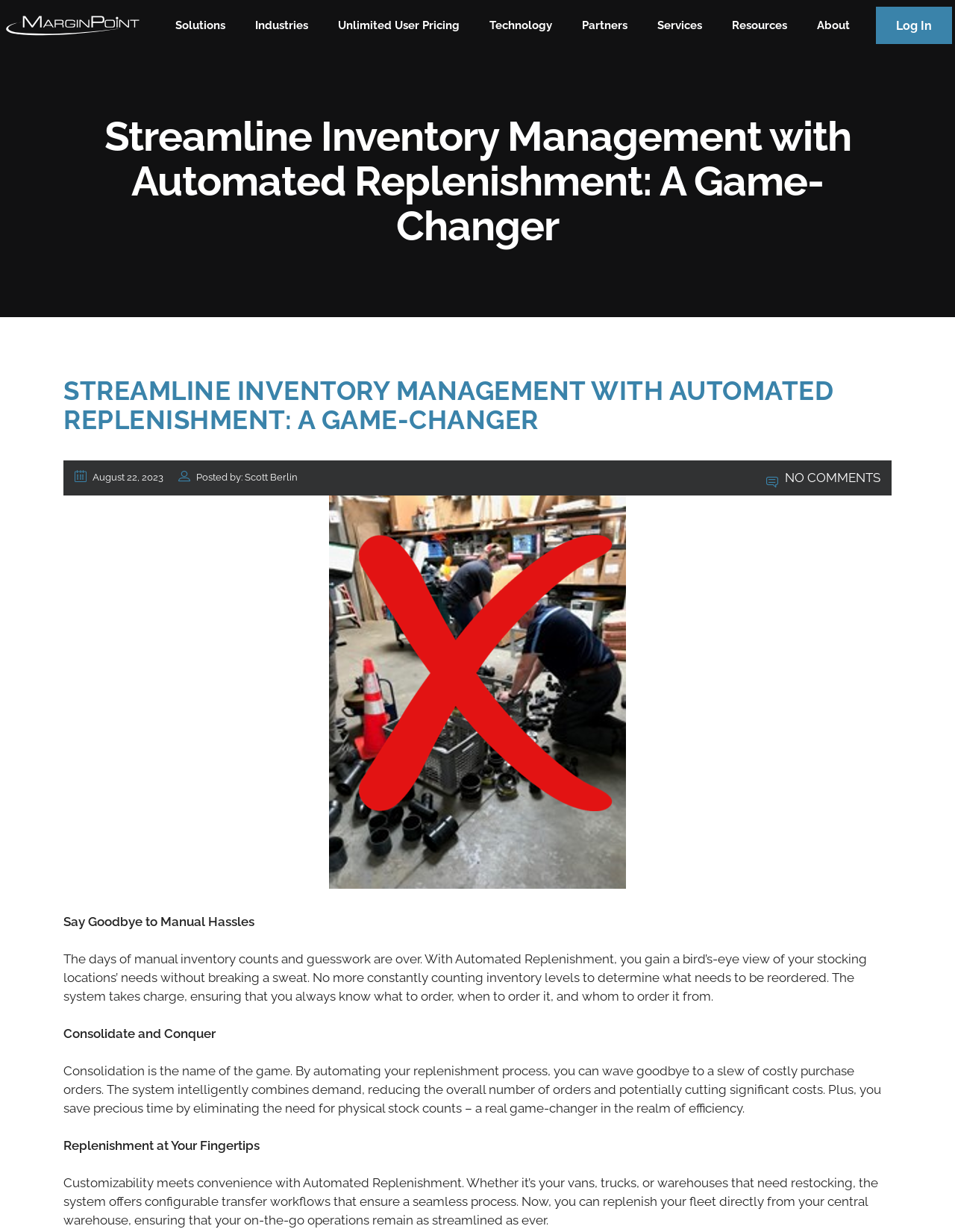Give a one-word or short phrase answer to the question: 
Who is the author of the blog post?

Scott Berlin